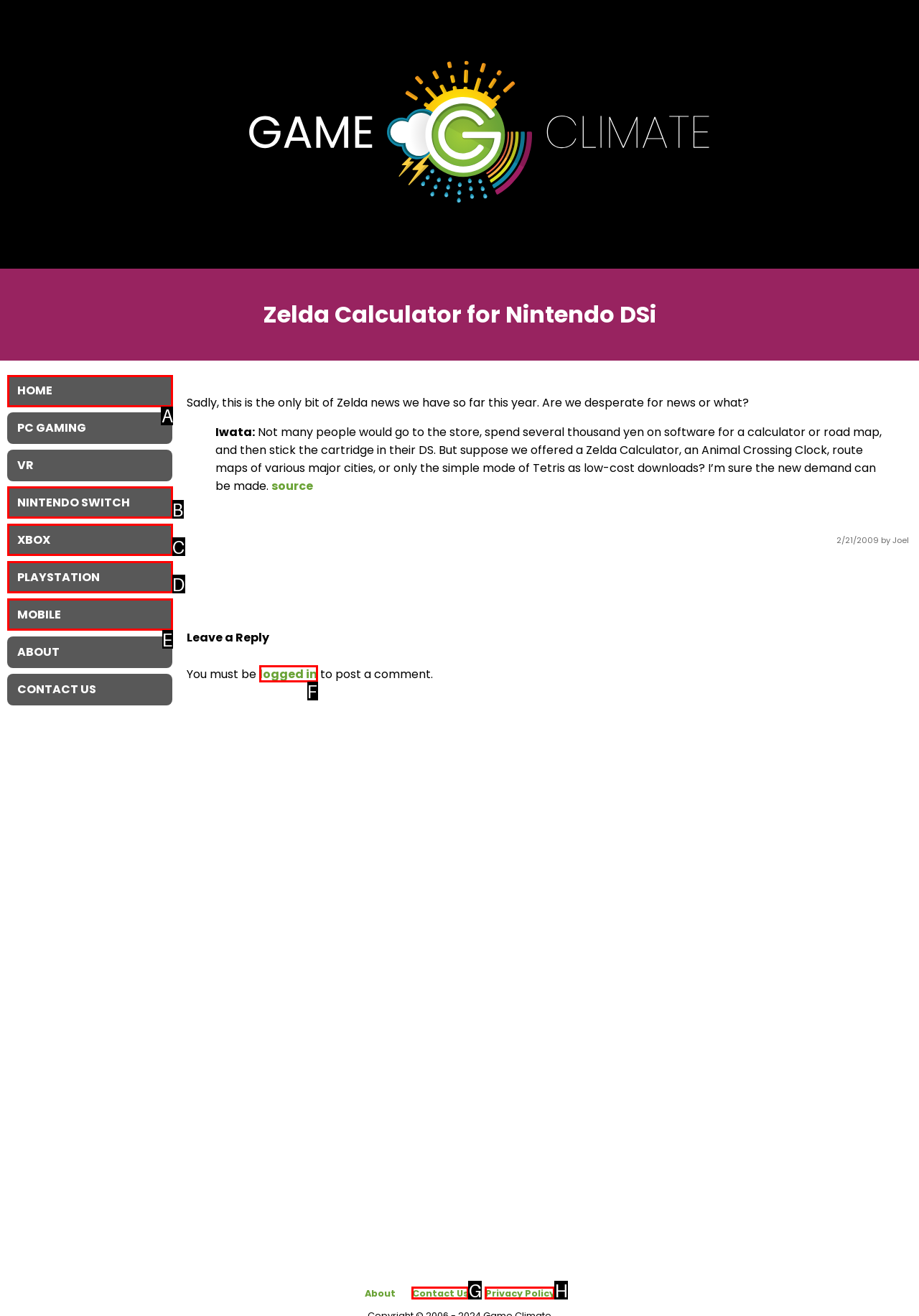From the options shown in the screenshot, tell me which lettered element I need to click to complete the task: Go to the 'HOME' page.

A